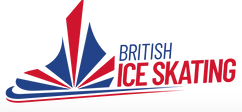What is the purpose of the logo update?
Respond to the question with a single word or phrase according to the image.

Insurance changes for coaches